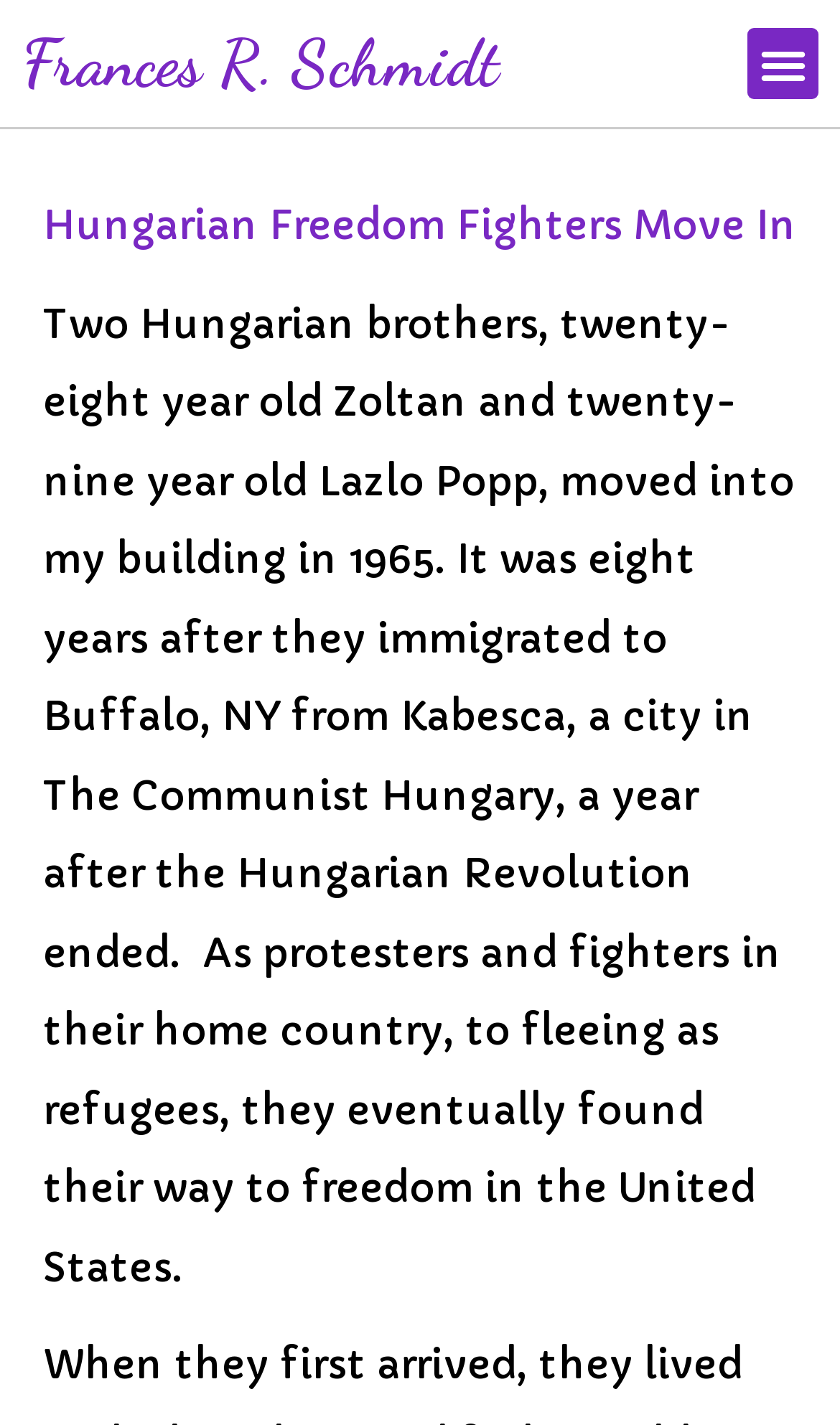Please locate the UI element described by "Frances R. Schmidt" and provide its bounding box coordinates.

[0.026, 0.017, 0.595, 0.071]